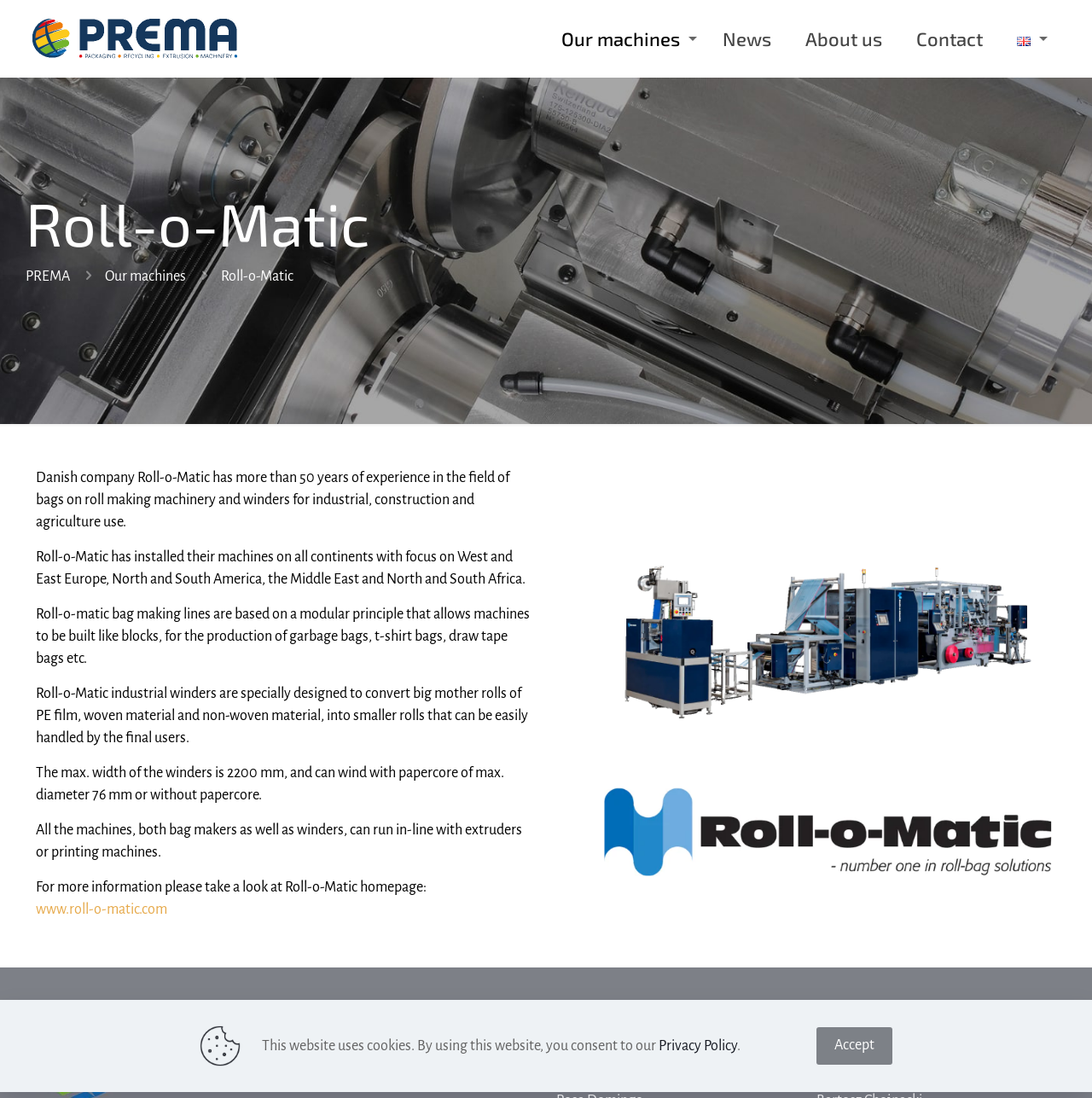Identify the bounding box for the UI element that is described as follows: "+33 686 430 432".

[0.526, 0.943, 0.609, 0.957]